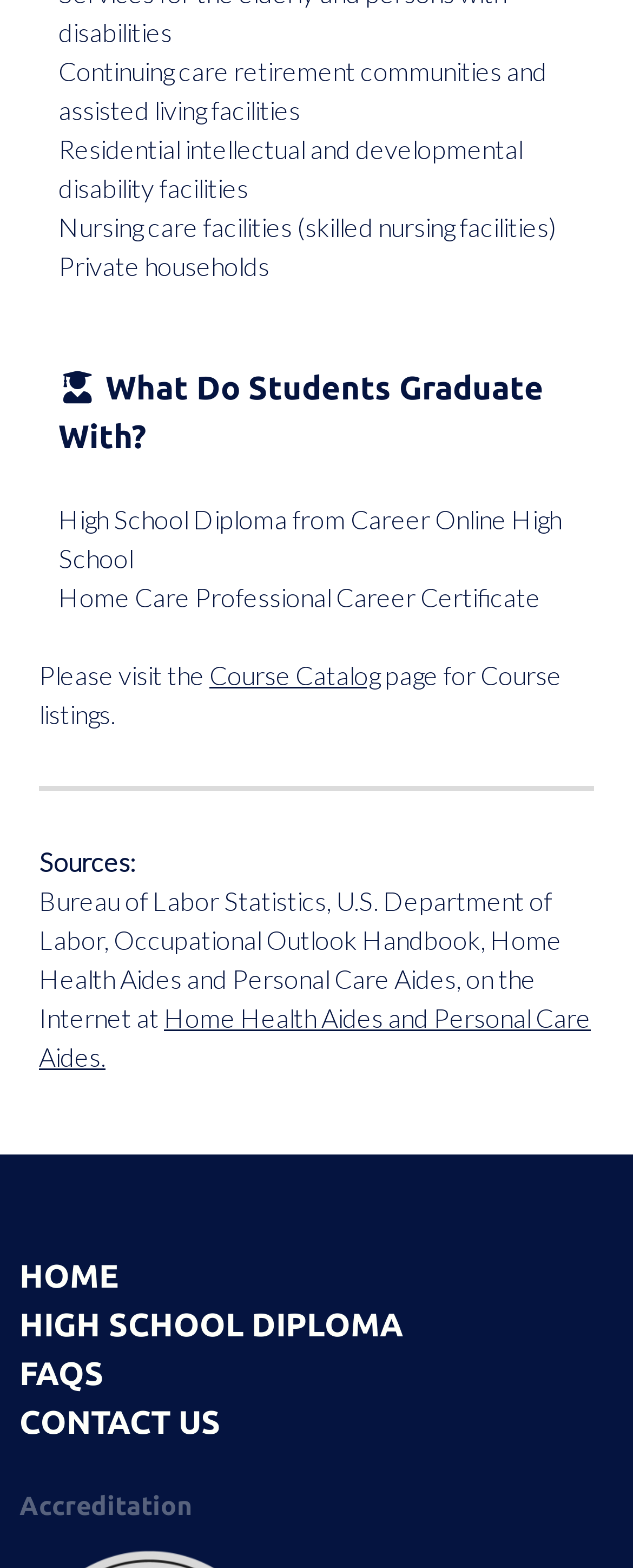Determine the bounding box for the HTML element described here: "FAQs". The coordinates should be given as [left, top, right, bottom] with each number being a float between 0 and 1.

[0.031, 0.863, 0.164, 0.887]